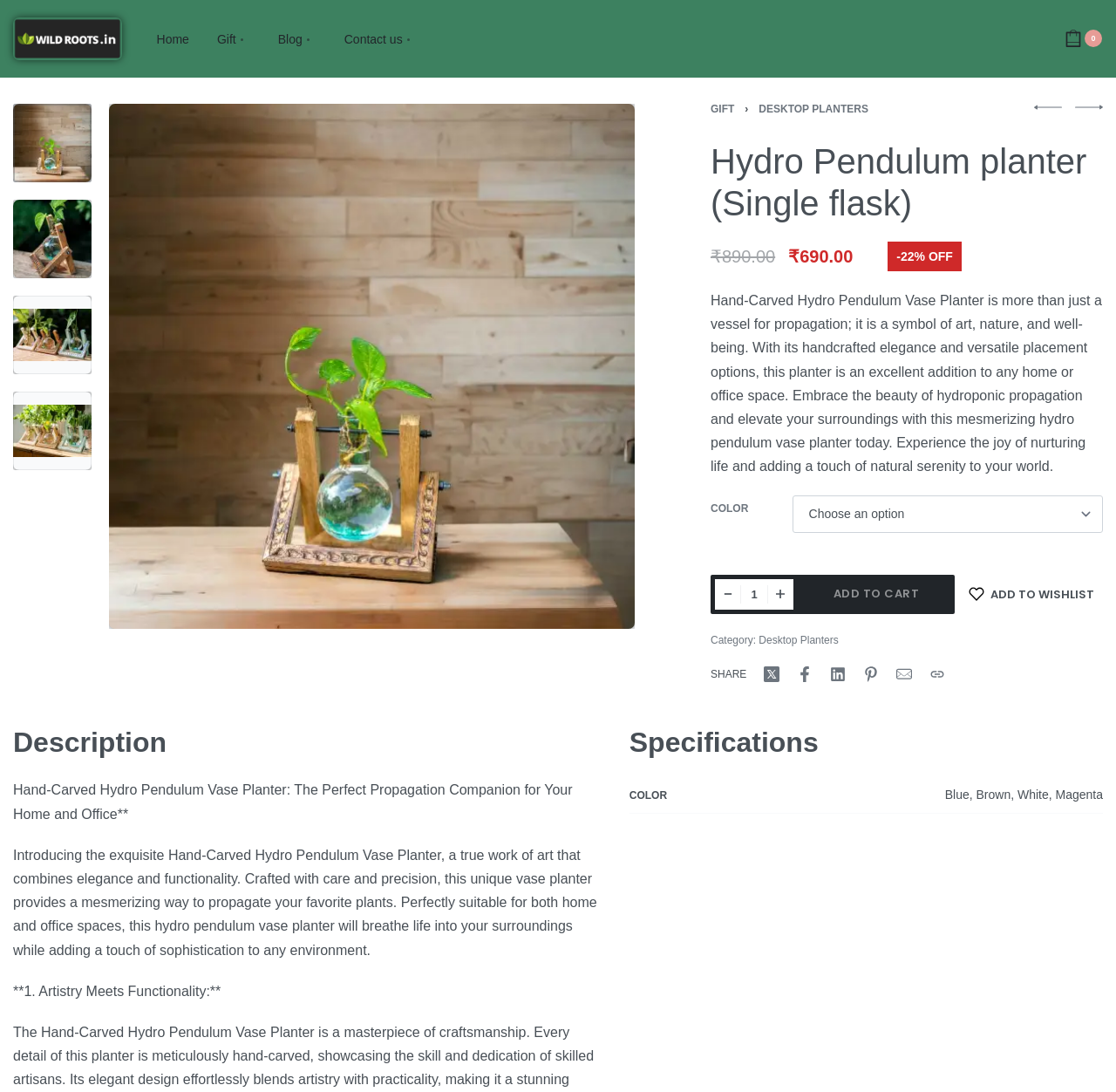Locate the coordinates of the bounding box for the clickable region that fulfills this instruction: "Select a color from the dropdown menu".

[0.71, 0.454, 0.988, 0.488]